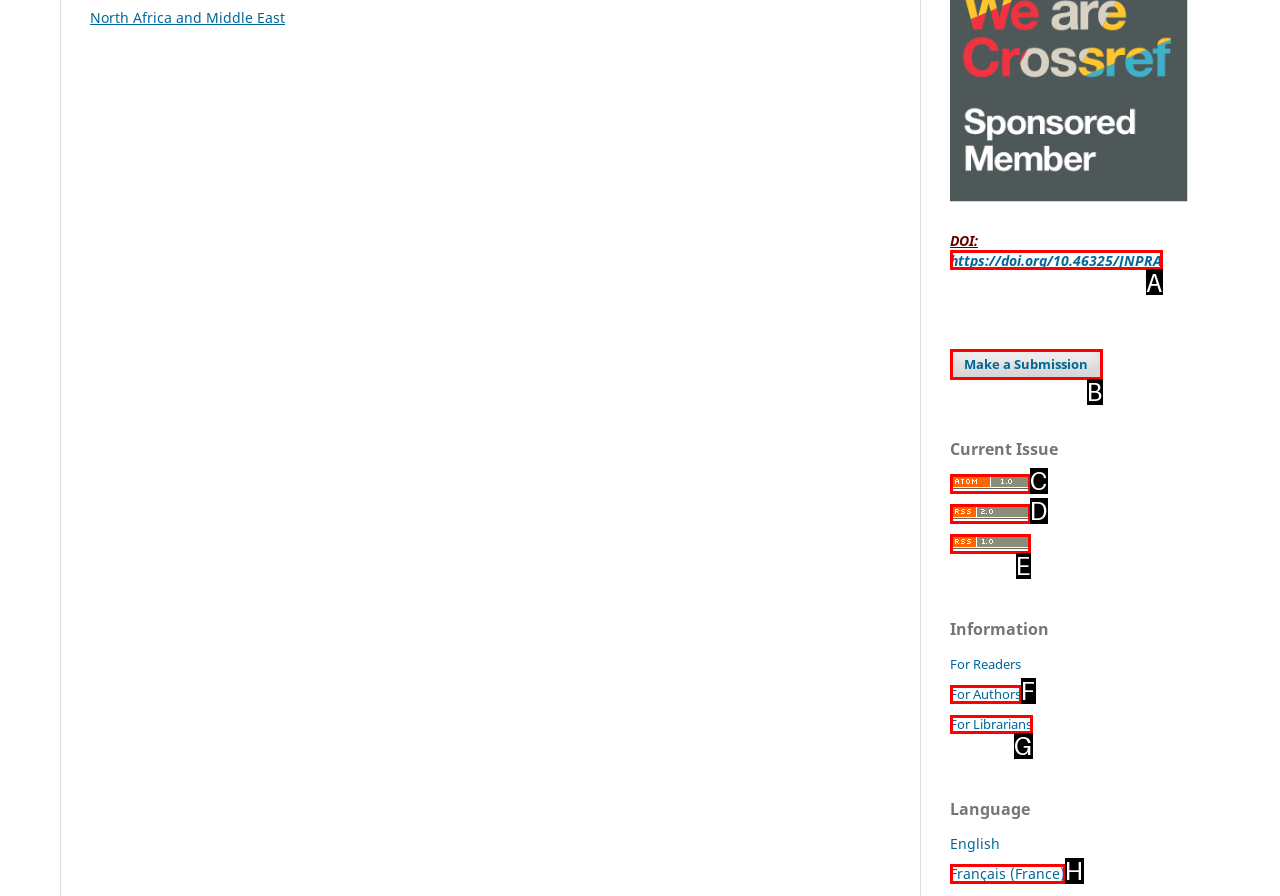From the provided options, which letter corresponds to the element described as: Make a Submission
Answer with the letter only.

B